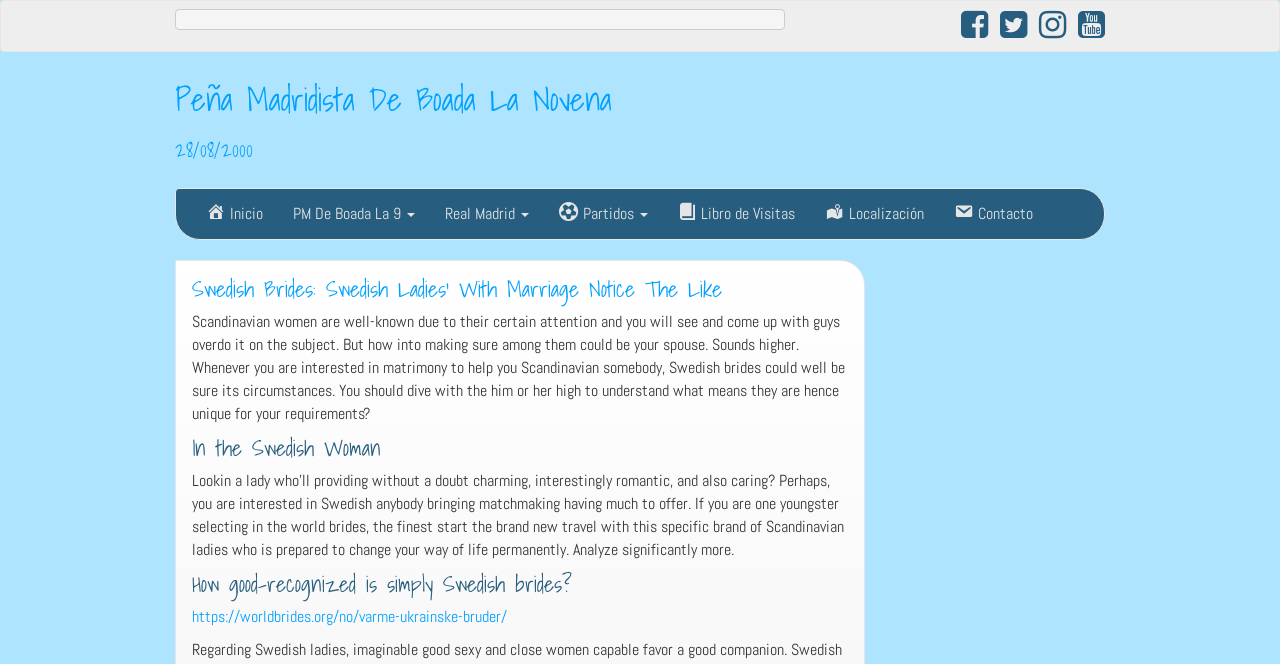Please locate the bounding box coordinates for the element that should be clicked to achieve the following instruction: "Click the Inicio link". Ensure the coordinates are given as four float numbers between 0 and 1, i.e., [left, top, right, bottom].

[0.149, 0.284, 0.217, 0.359]